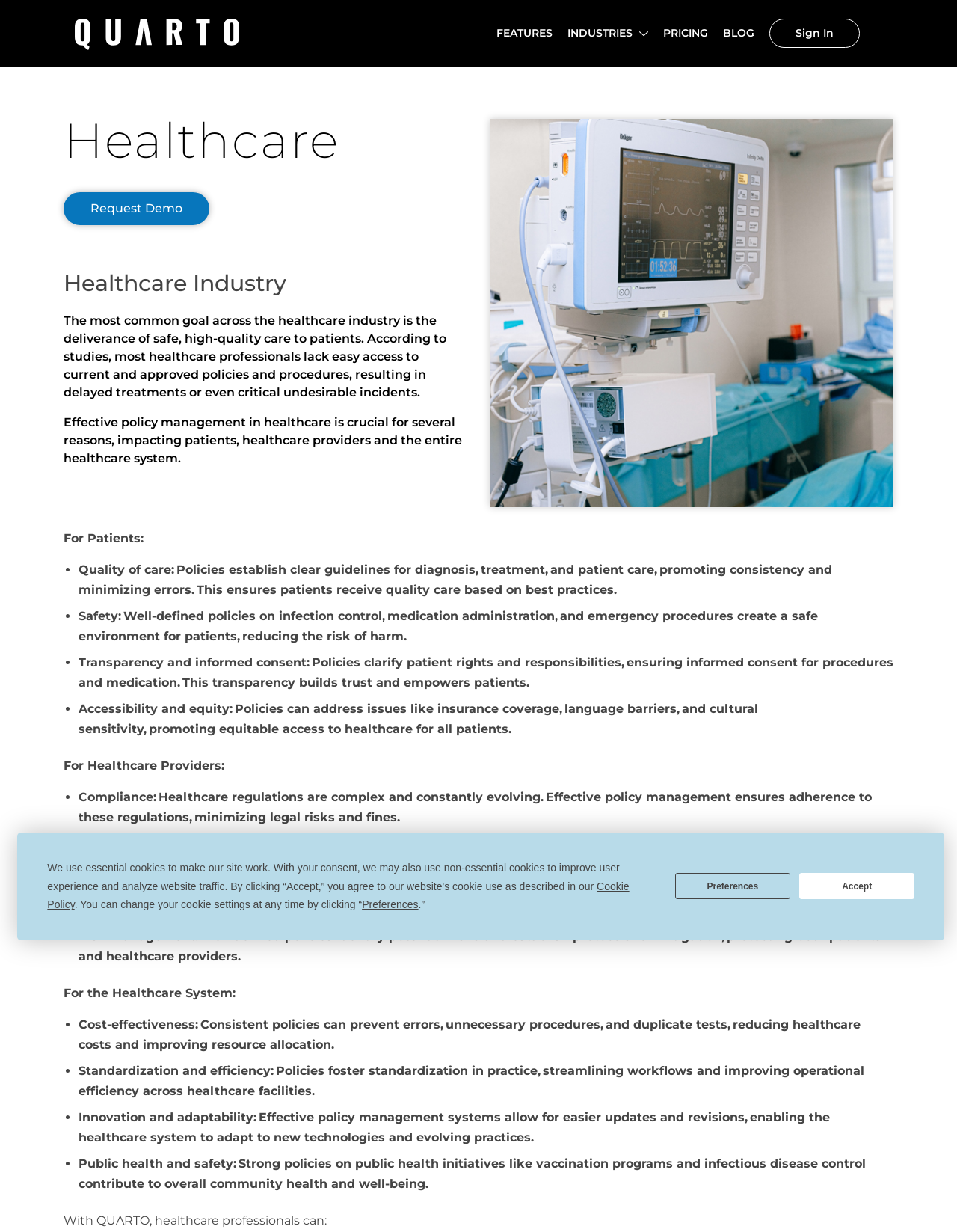What is the impact of effective policy management on the healthcare system?
Using the information from the image, answer the question thoroughly.

As stated on the webpage, consistent policies can prevent errors, unnecessary procedures, and duplicate tests, reducing healthcare costs and improving resource allocation, making the healthcare system more cost-effective.